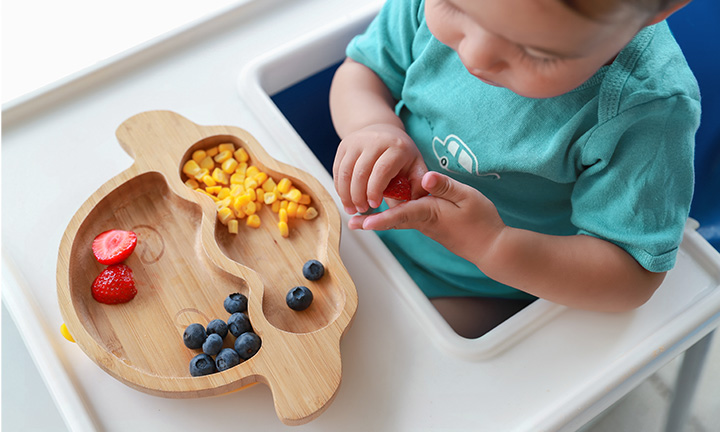Illustrate the image with a detailed caption.

A delightful scene captures a young child seated in a high chair, engaging in the joyful experience of self-feeding. The little one, dressed in a soft teal shirt, is focused on picking up and inspecting a bright red strawberry, emphasizing the exploration of textures and flavors, essential for developing fine motor skills. The meal is served in a creatively designed bamboo platter shaped like a bear, neatly divided with vibrant bites of nutrient-packed foods. 

On one side, chunks of sweet corn complement a handful of fresh blueberries, while juicy strawberry halves invite curiosity. This moment illustrates the pivotal role of finger foods in promoting independence and enjoyment during mealtime, showcasing how simple, wholesome ingredients can foster a baby's connection with food. The environment is light and welcoming, embodying the excitement of this crucial stage in a child's growth.